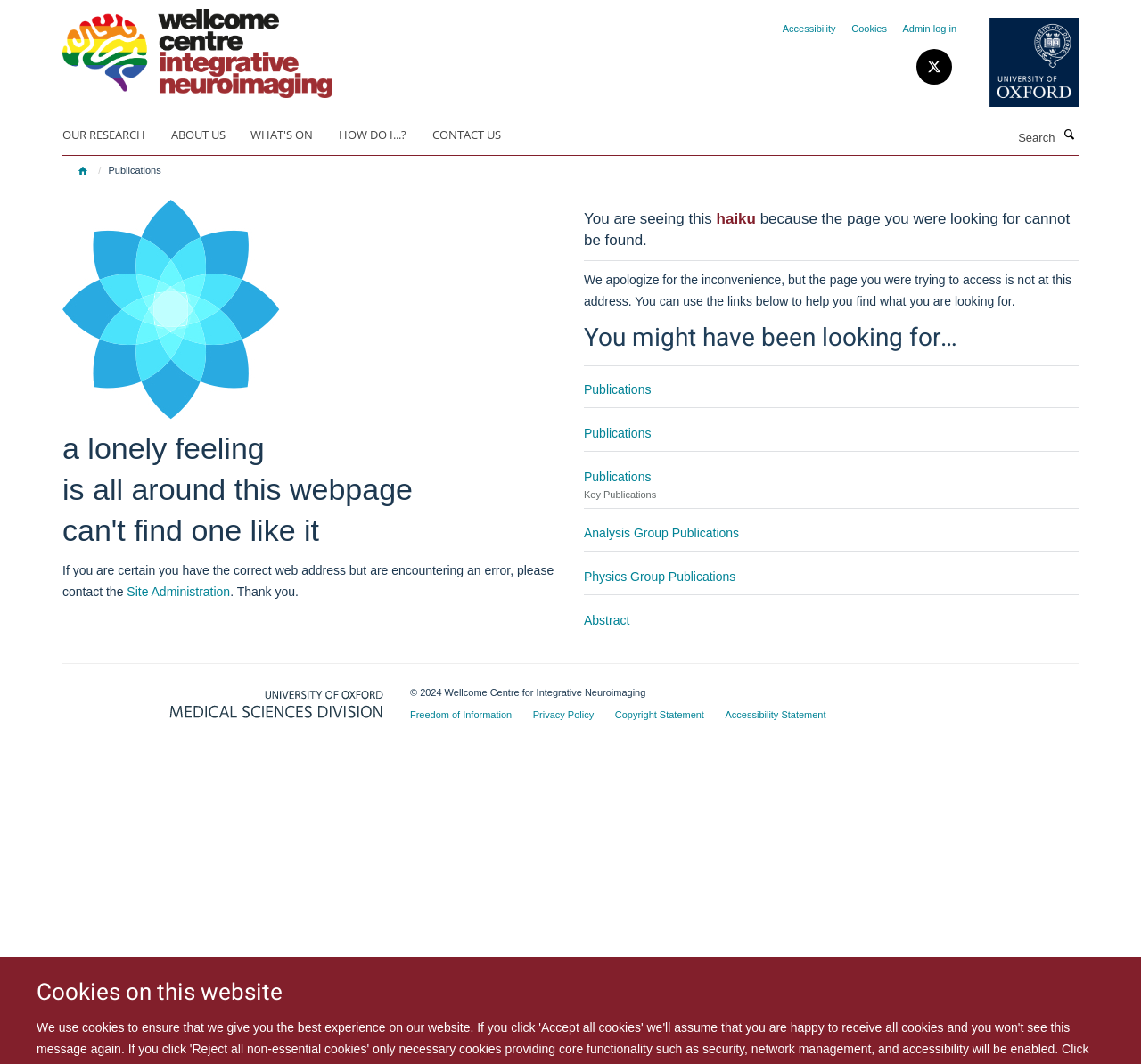Give the bounding box coordinates for the element described as: "parent_node: Search name="SearchableText" placeholder="Search"".

[0.816, 0.118, 0.929, 0.142]